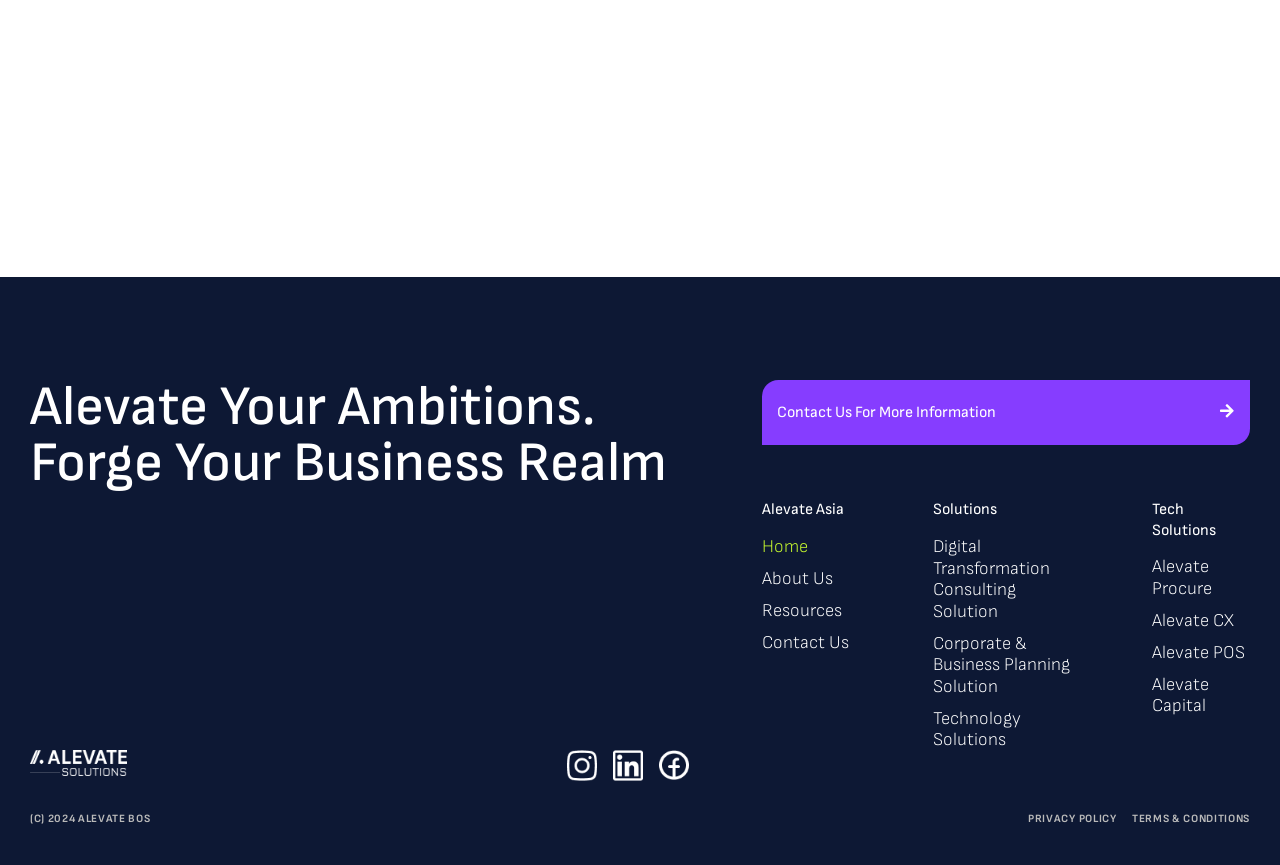Locate the bounding box coordinates of the segment that needs to be clicked to meet this instruction: "Explore Digital Transformation Consulting Solution".

[0.729, 0.62, 0.843, 0.719]